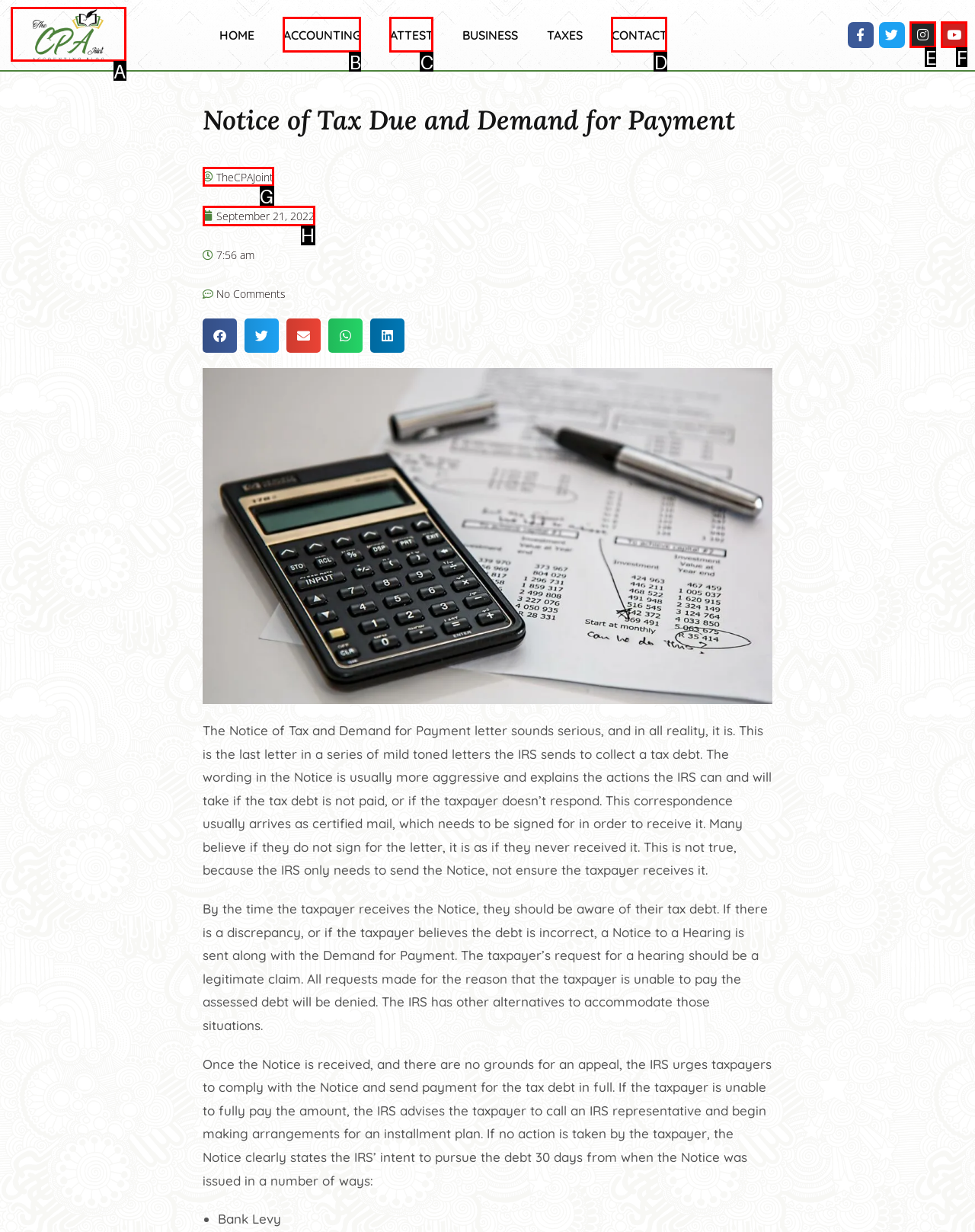From the available options, which lettered element should I click to complete this task: Click the 'Attachment_1570385618 (2) (1) (1)' link?

A